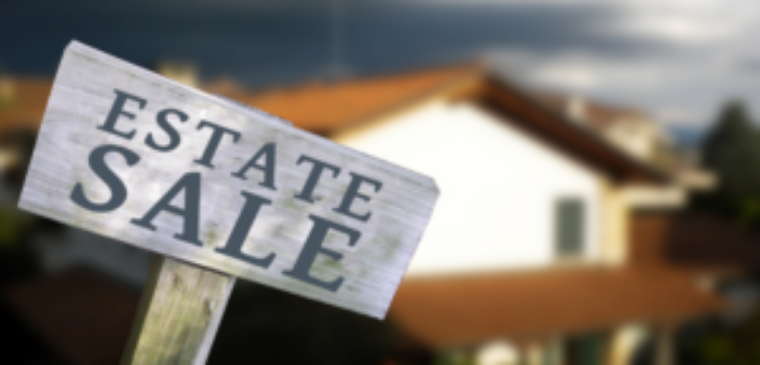Outline with detail what the image portrays.

The image features a weathered wooden sign prominently displaying the phrase "ESTATE SALE." This sign is positioned in the foreground, bringing emphasis to its message while set against a gently blurred backdrop of a residential property. The house, discernible with a roof and windows, hints at a potential sale or transition related to an estate. The atmospheric conditions suggest an overcast sky, evoking a sense of transition or change, which aligns with the theme of estate sales and the various implications that come with selling property after a homeowner's passing. This visual encapsulates the essence of navigating the complexities of estate sales, an important topic addressed in the accompanying article, which provides tips and insights for selling a home in an estate context.